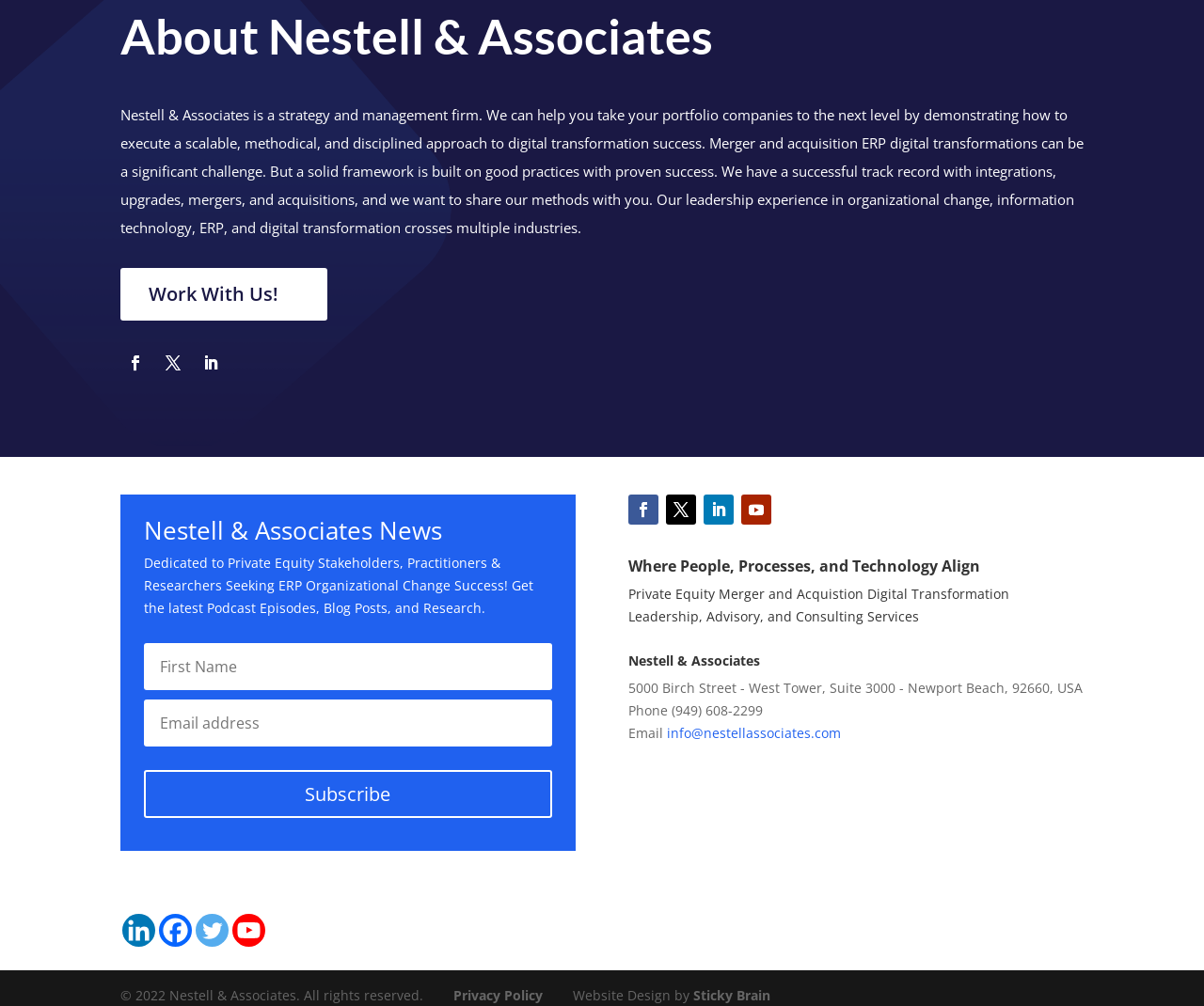What is the purpose of the newsletter subscription?
Refer to the image and offer an in-depth and detailed answer to the question.

The purpose of the newsletter subscription can be found in the StaticText element 'Dedicated to Private Equity Stakeholders, Practitioners & Researchers Seeking ERP Organizational Change Success! Get the latest Podcast Episodes, Blog Posts, and Research' which is located above the newsletter subscription form.